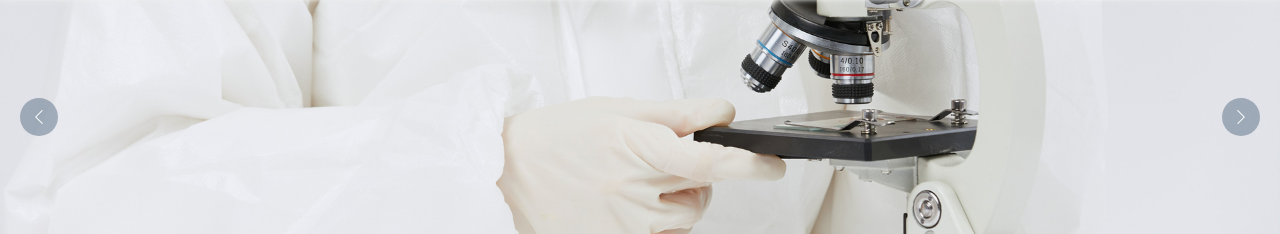Give a short answer using one word or phrase for the question:
What is the purpose of the microscope?

detailed analysis